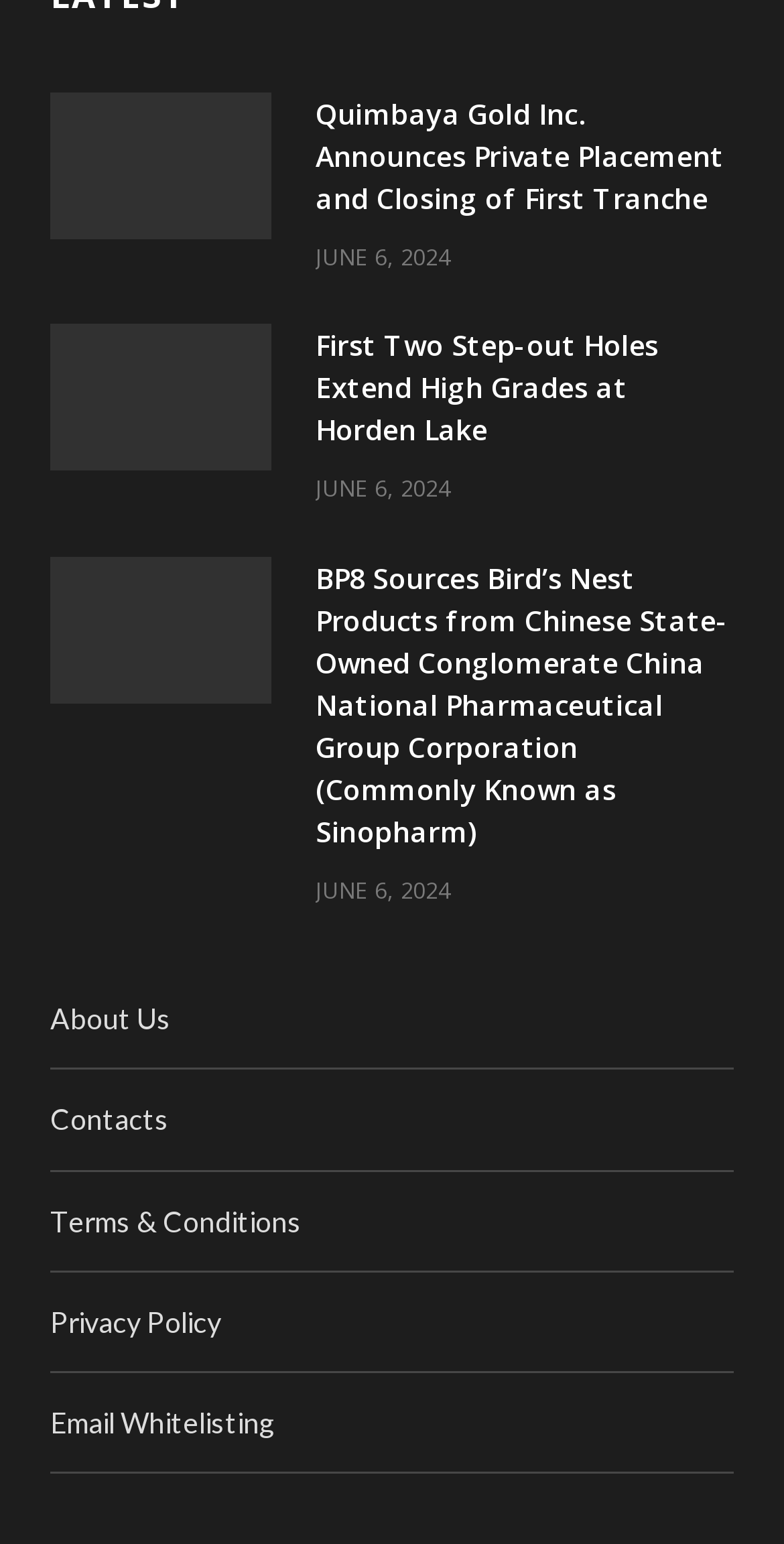Please determine the bounding box coordinates for the element with the description: "Contacts".

[0.064, 0.714, 0.215, 0.736]